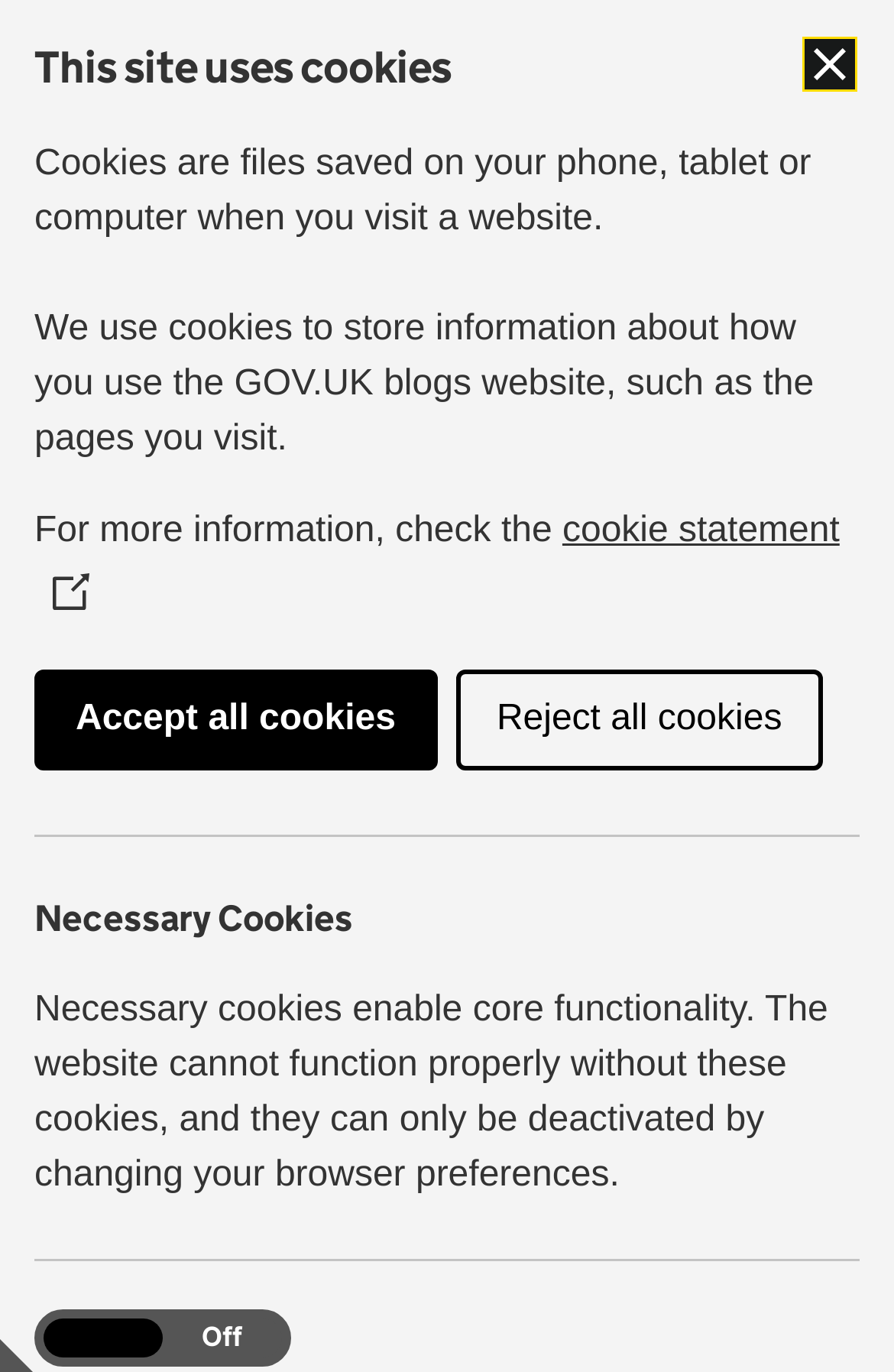Summarize the webpage with a detailed and informative caption.

This webpage is about a blog post titled "Empowering primary school children to take a proactive approach to wellbeing – Teaching" from the Department for Education. At the top left, there is a link to skip to the main content. Next to it, there is a link to the GOV.UK website, accompanied by a small image of the GOV.UK logo.

Below these links, there is a banner with the blog name "Teaching" and a description list that shows the organization "Department for Education". On the right side of the banner, there is a search bar with a search button.

The main content of the webpage is the blog post, which has a heading that matches the title of the webpage. The post is written by Claire Lee and was posted on February 9, 2023. It belongs to the categories "Pupil wellbeing and behaviour", "Teacher wellbeing", and "Uncategorized".

At the bottom of the webpage, there is a section about cookies used on the website. It explains what cookies are and how they are used on the GOV.UK blogs website. There are buttons to accept or reject all cookies, as well as a section for necessary cookies that enable core functionality.

On the top right, there is a button to save and close, accompanied by a small image of a close icon.